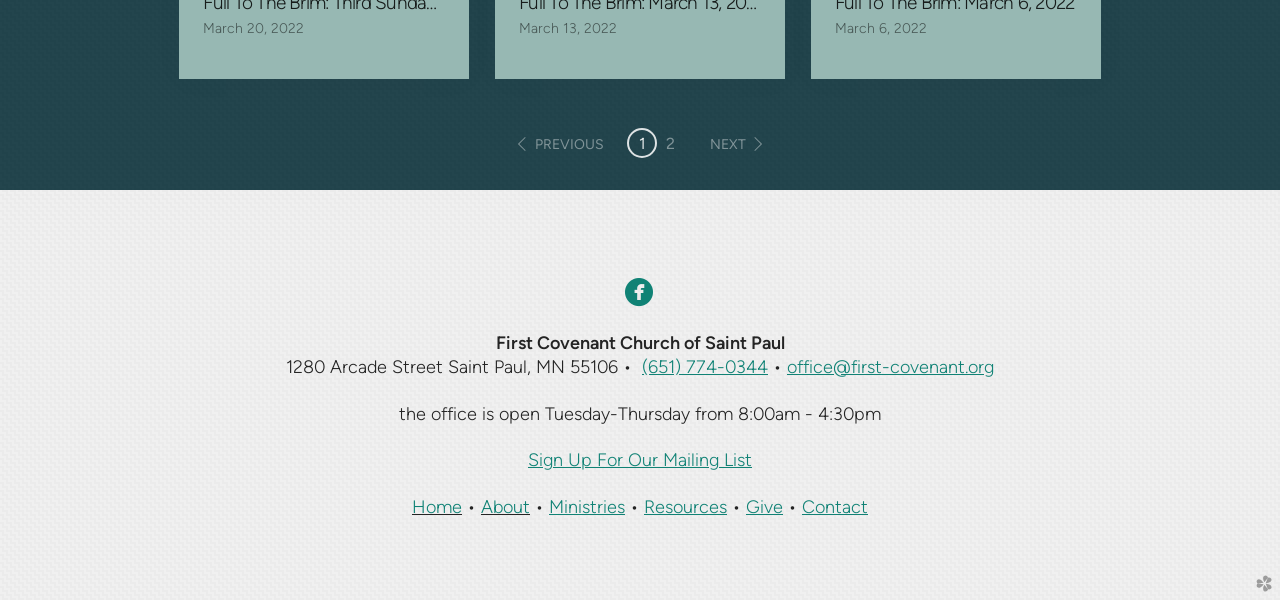Locate the coordinates of the bounding box for the clickable region that fulfills this instruction: "Click the 'NEXT' button".

[0.546, 0.209, 0.605, 0.271]